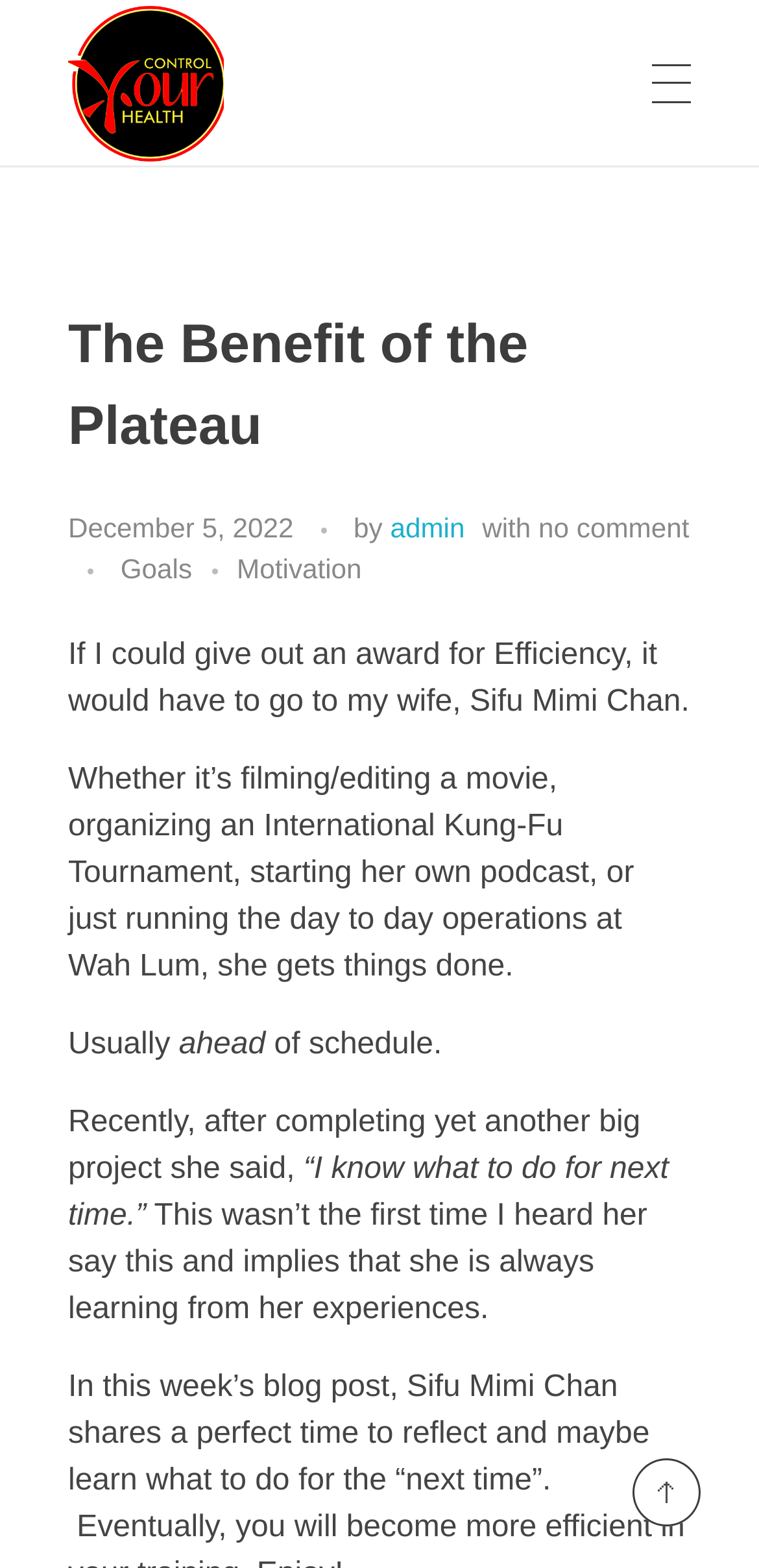Please determine the bounding box coordinates of the clickable area required to carry out the following instruction: "Visit the 'Personal Training in Orlando' page". The coordinates must be four float numbers between 0 and 1, represented as [left, top, right, bottom].

[0.12, 0.317, 0.91, 0.371]